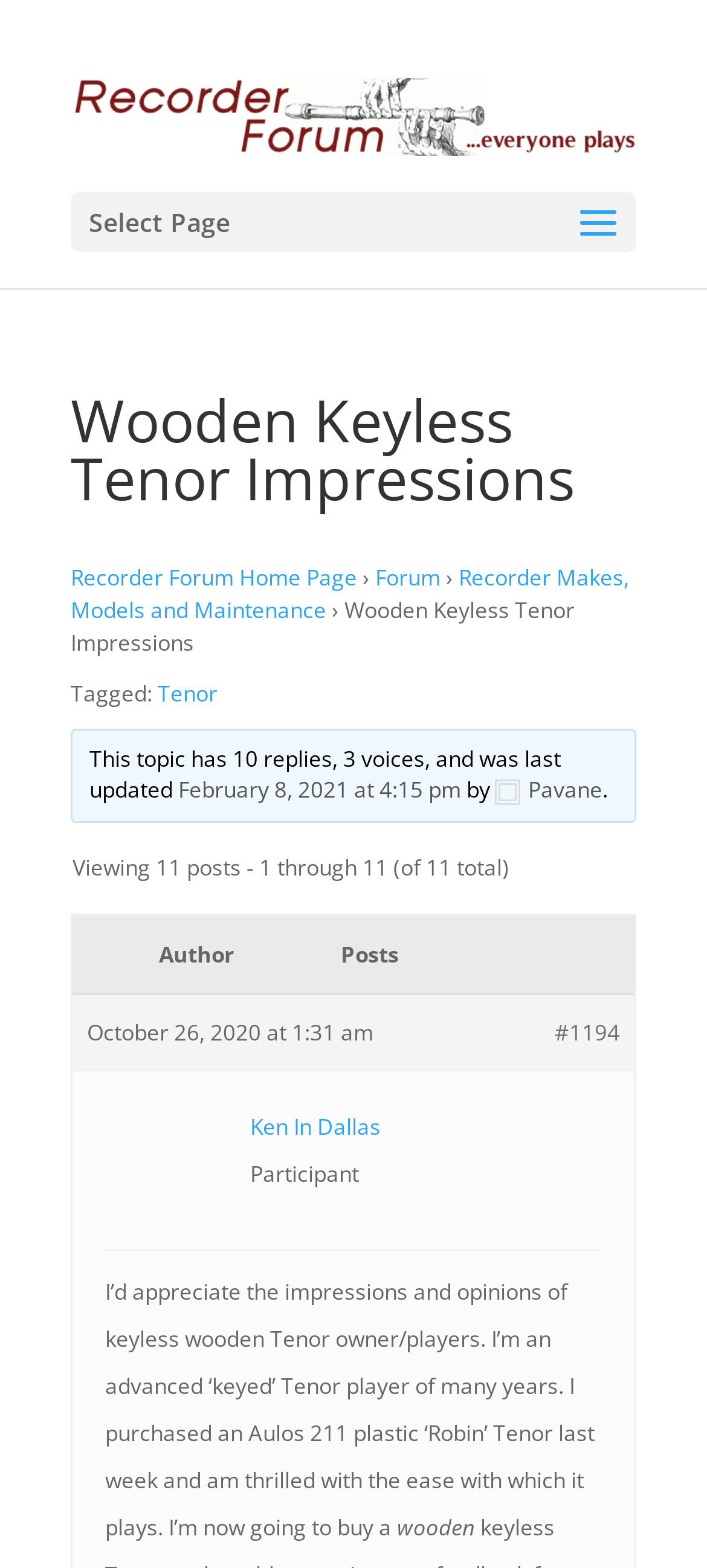Identify the bounding box coordinates for the UI element mentioned here: "Recorder Forum Home Page". Provide the coordinates as four float values between 0 and 1, i.e., [left, top, right, bottom].

[0.1, 0.358, 0.505, 0.378]